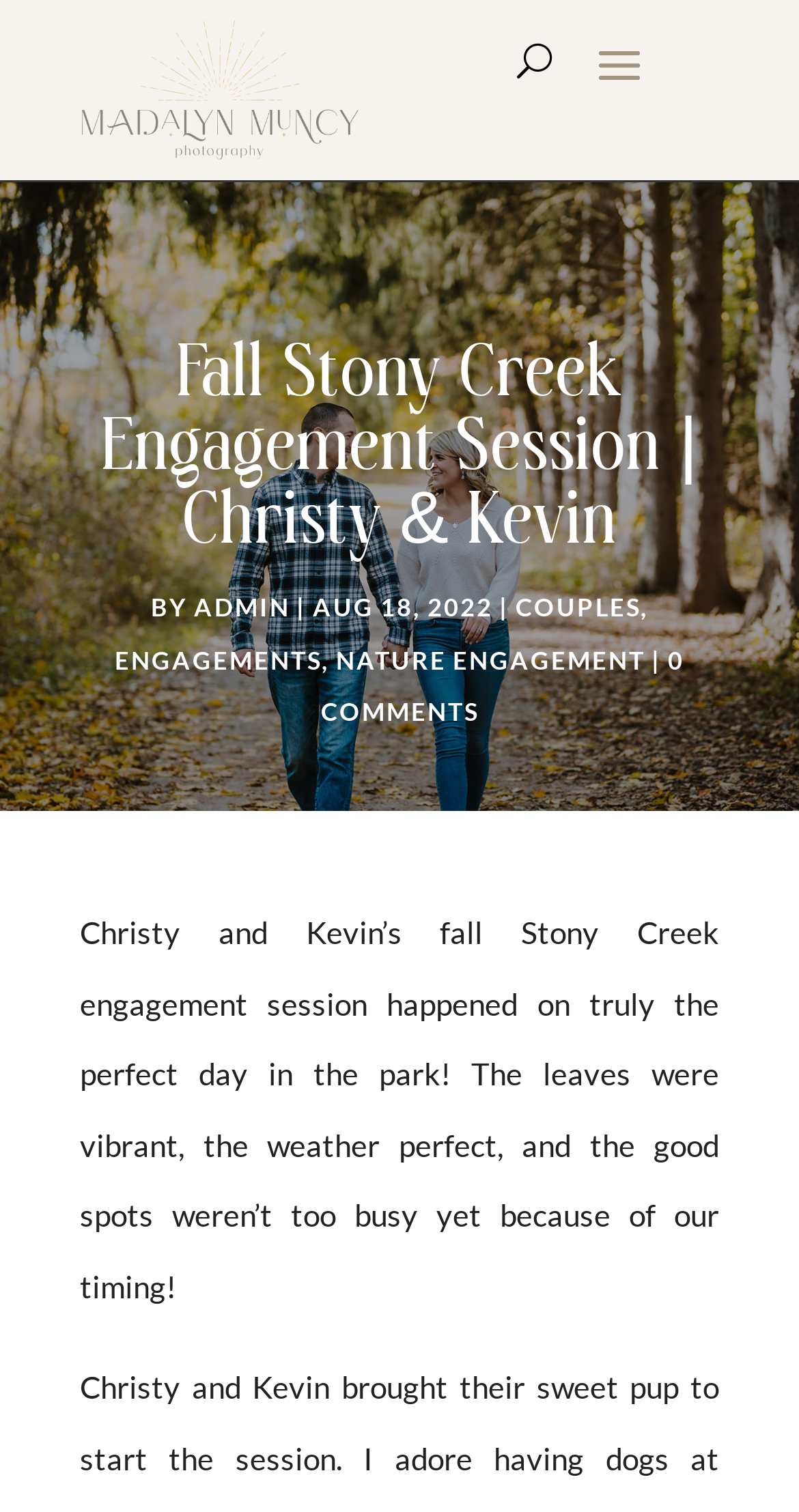What is the location of the engagement session?
Using the visual information, reply with a single word or short phrase.

Stony Creek